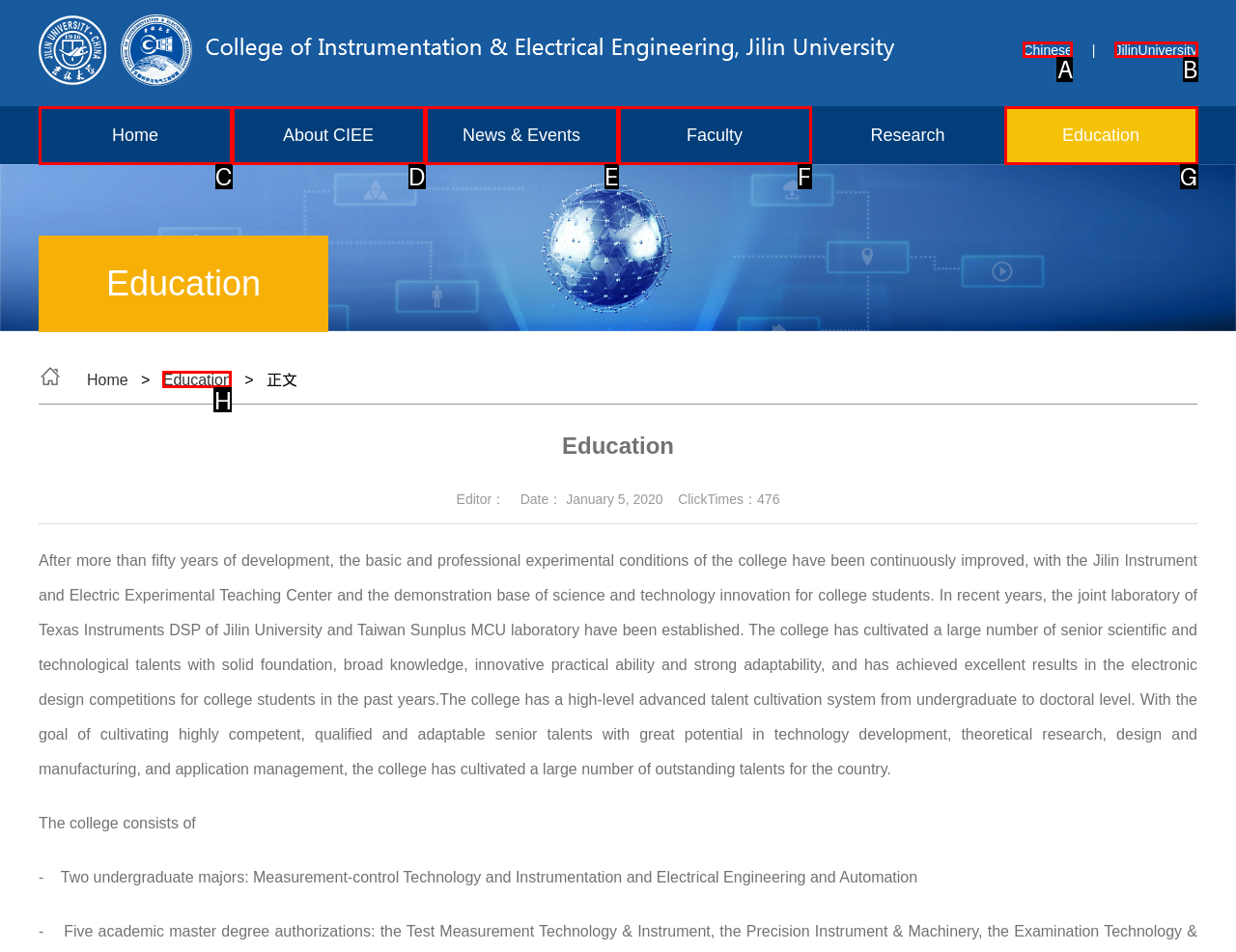Select the letter that corresponds to the description: Windows App Development Company. Provide your answer using the option's letter.

None